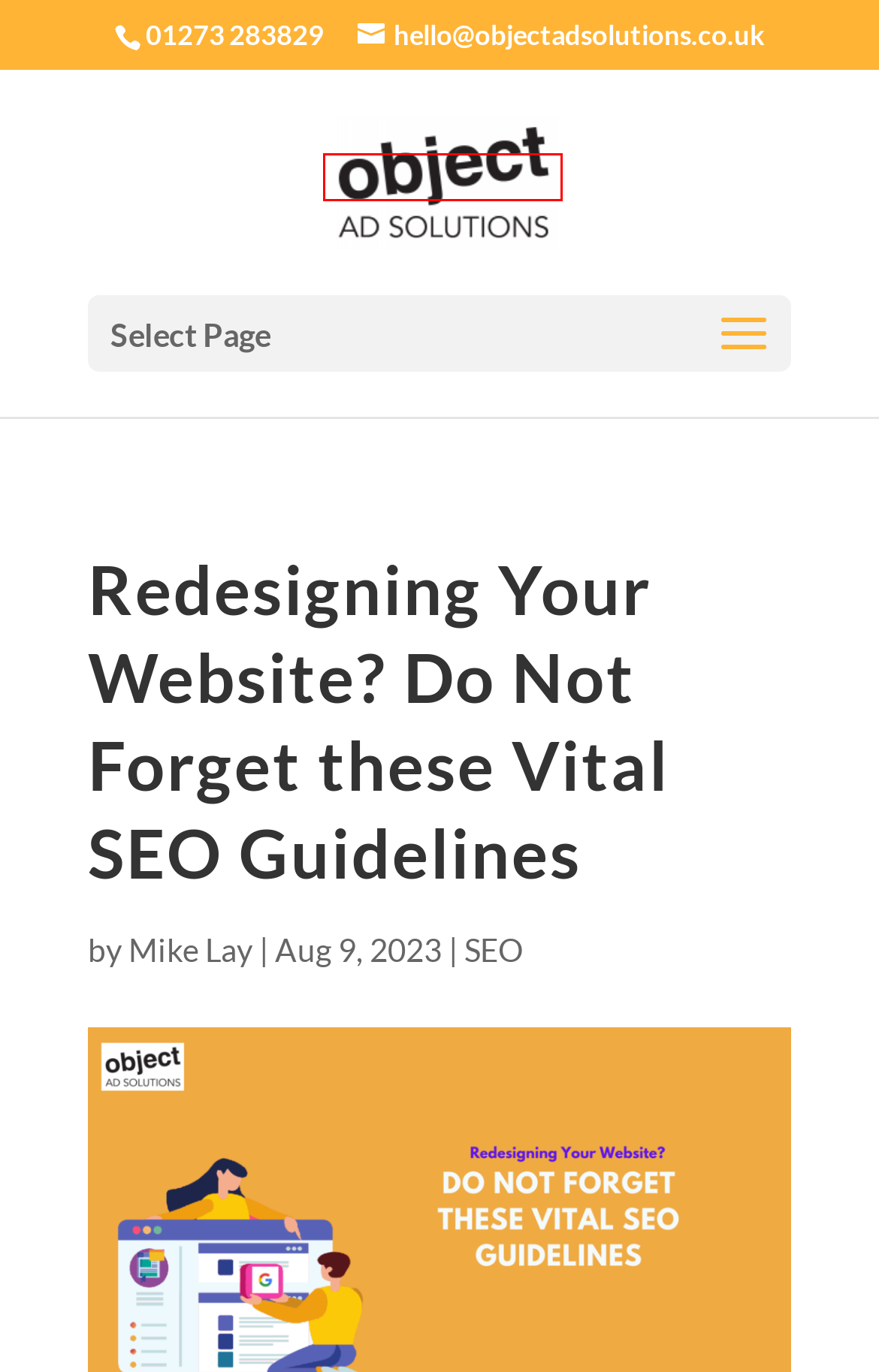You are provided with a screenshot of a webpage highlighting a UI element with a red bounding box. Choose the most suitable webpage description that matches the new page after clicking the element in the bounding box. Here are the candidates:
A. December, 2018 | Object Ad Solutions
B. July, 2018 | Object Ad Solutions
C. Log In ‹ Object Ad Solutions — WordPress
D. October, 2020 | Object Ad Solutions
E. December, 2022 | Object Ad Solutions
F. SEO | Object Ad Solutions
G. Affordable Local SEO Service in East and West Sussex
H. July, 2019 | Object Ad Solutions

G